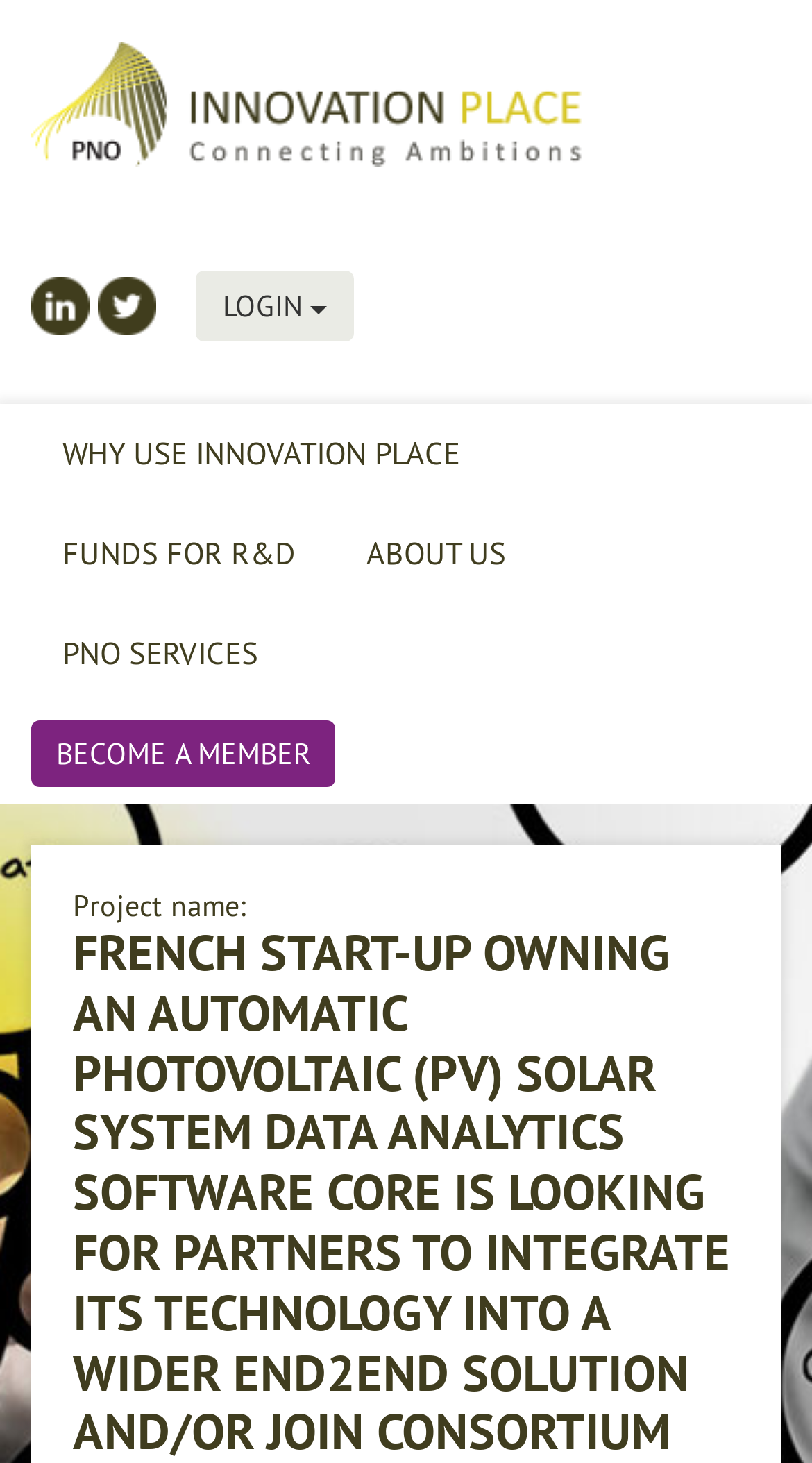Can you specify the bounding box coordinates for the region that should be clicked to fulfill this instruction: "Log in to the system".

[0.241, 0.185, 0.436, 0.233]